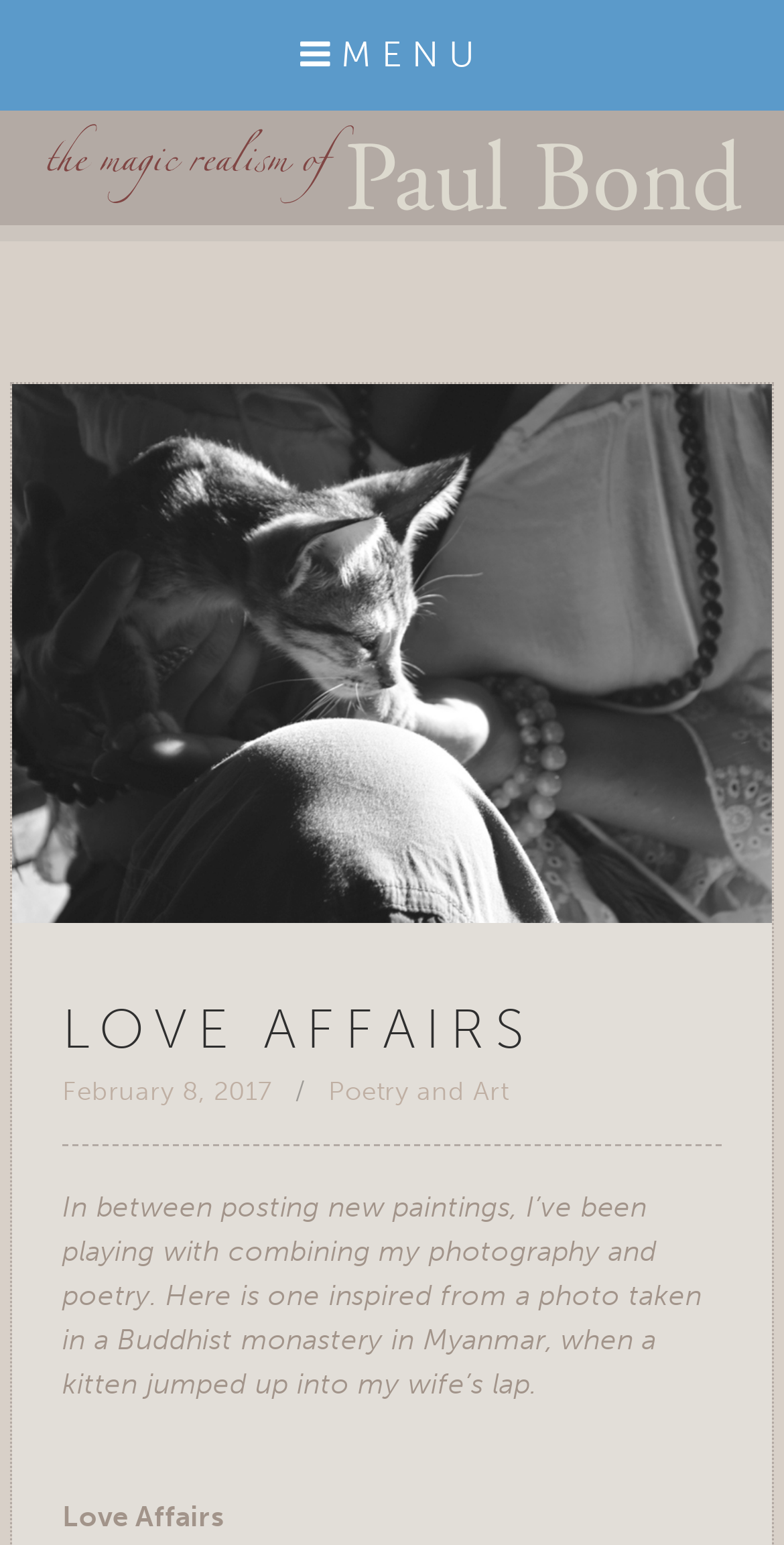What is the relationship between the author and the person in the photo?
Analyze the image and provide a thorough answer to the question.

The text states that 'a kitten jumped up into my wife’s lap.' This implies that the person in the photo is the author's wife.